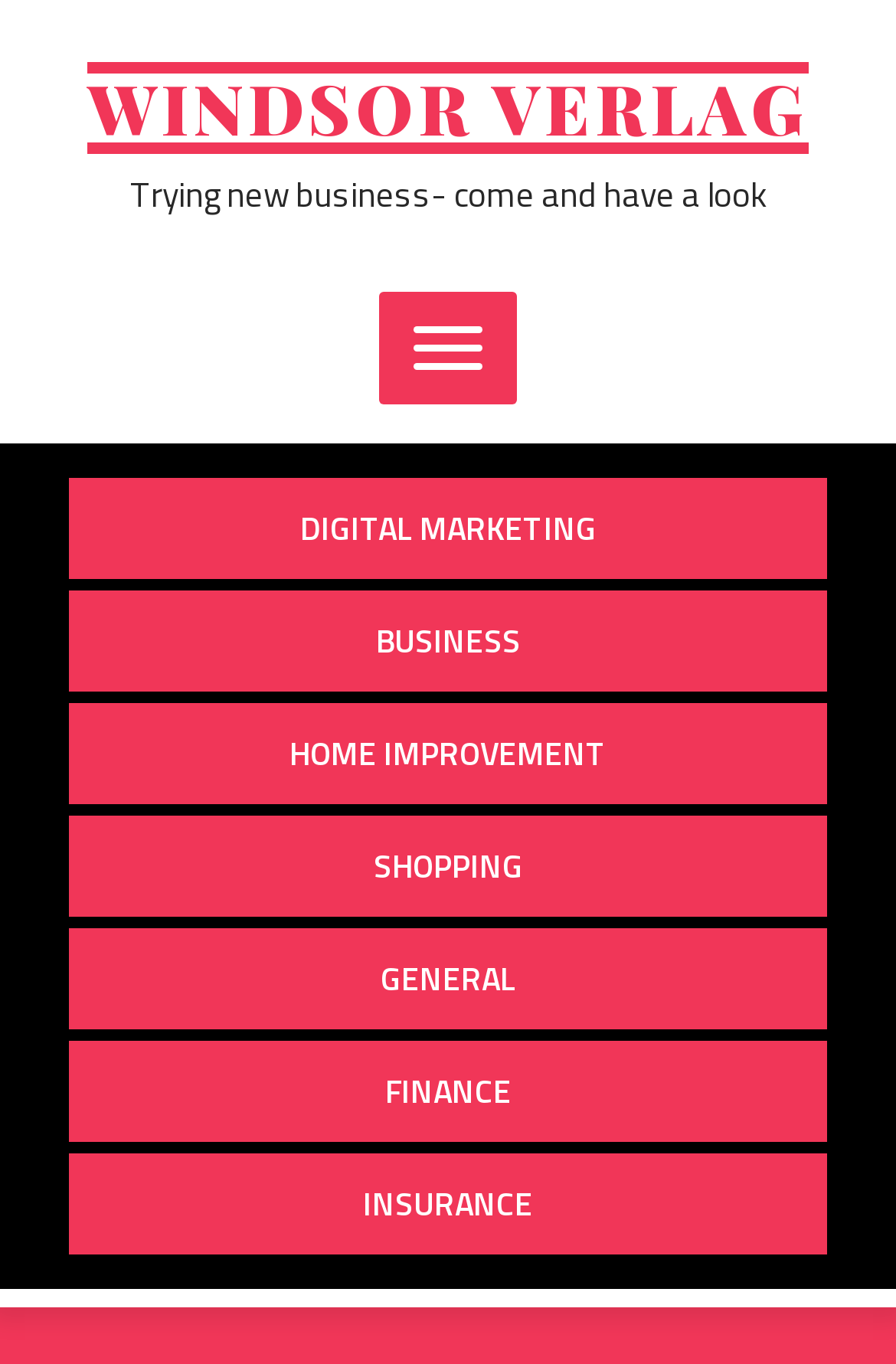What is the text above the categories?
Look at the webpage screenshot and answer the question with a detailed explanation.

Above the list of categories, there is a static text element that contains the phrase 'Trying new business- come and have a look'. This text is not a link, but rather a standalone element on the webpage.